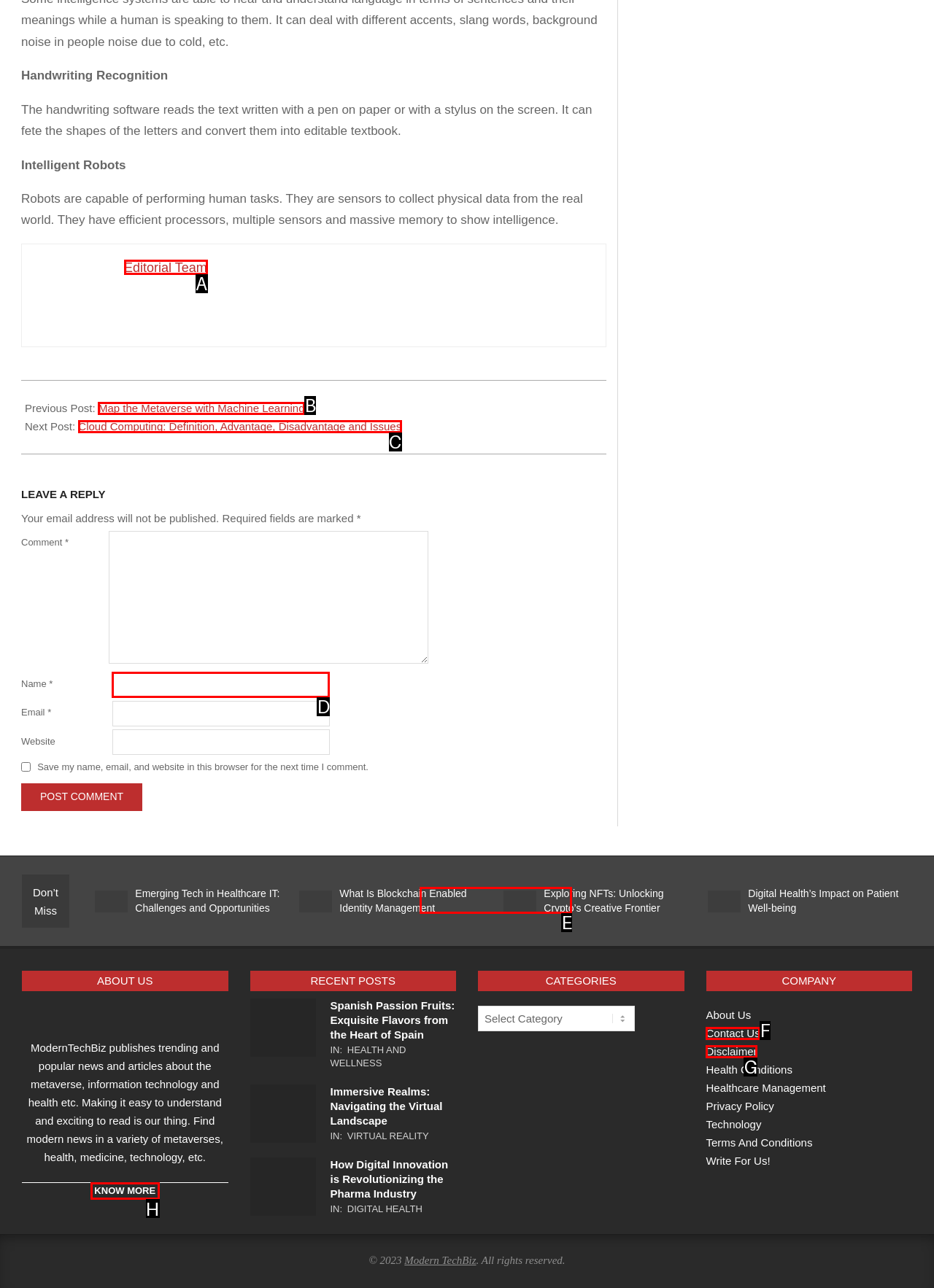Identify the letter of the option that should be selected to accomplish the following task: Learn more about NYIOOC World Olive Oil Competition. Provide the letter directly.

None